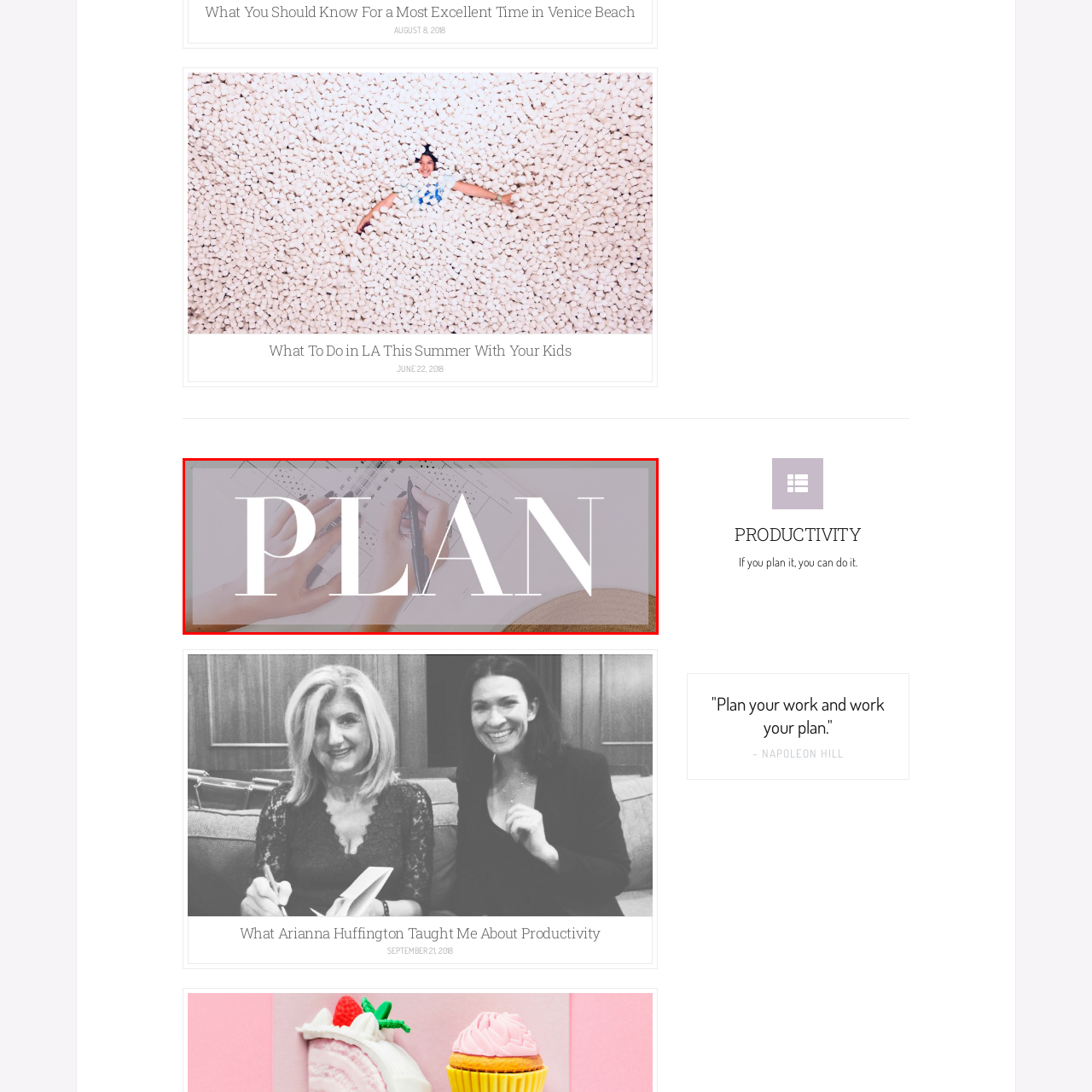What is the atmosphere created by the soft tones and textures?
Inspect the image within the red bounding box and answer concisely using one word or a short phrase.

Serene and inviting